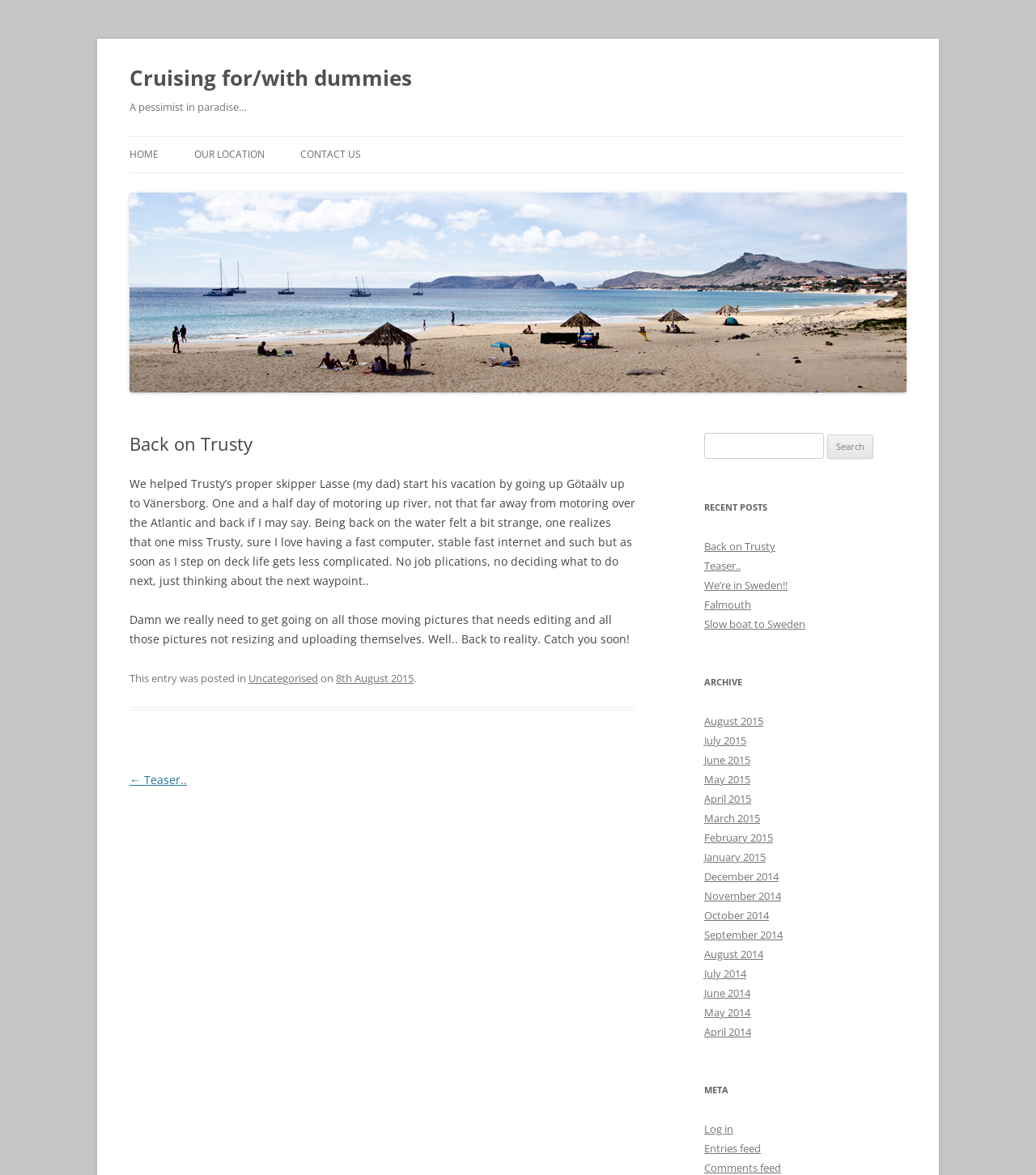Locate the bounding box of the user interface element based on this description: "We’re in Sweden!!".

[0.68, 0.492, 0.76, 0.504]